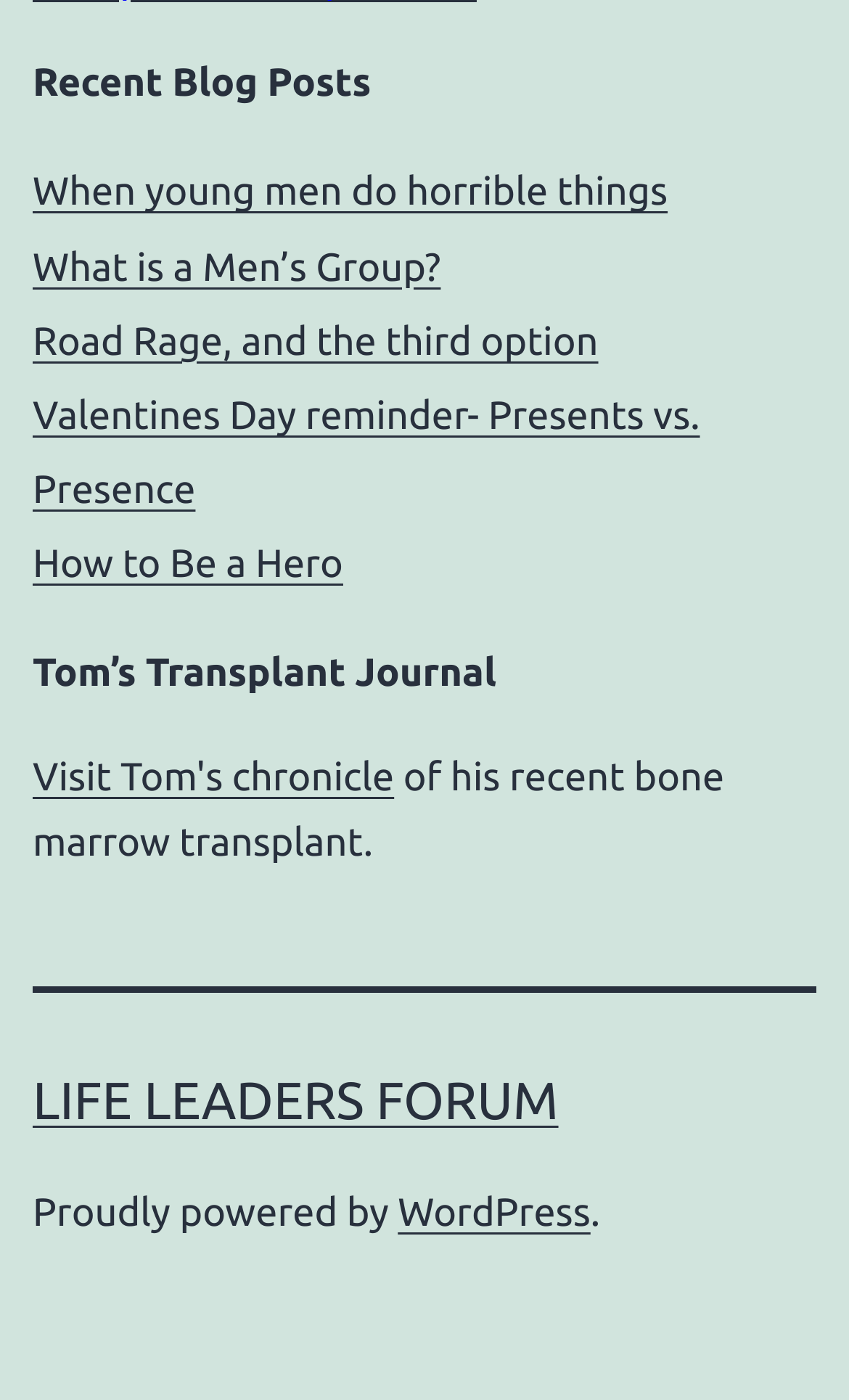What is the name of the platform powering this website?
Please answer the question with a detailed and comprehensive explanation.

I found a link element with the text 'WordPress' which is likely to be the platform powering this website, as it is commonly used for blogging.